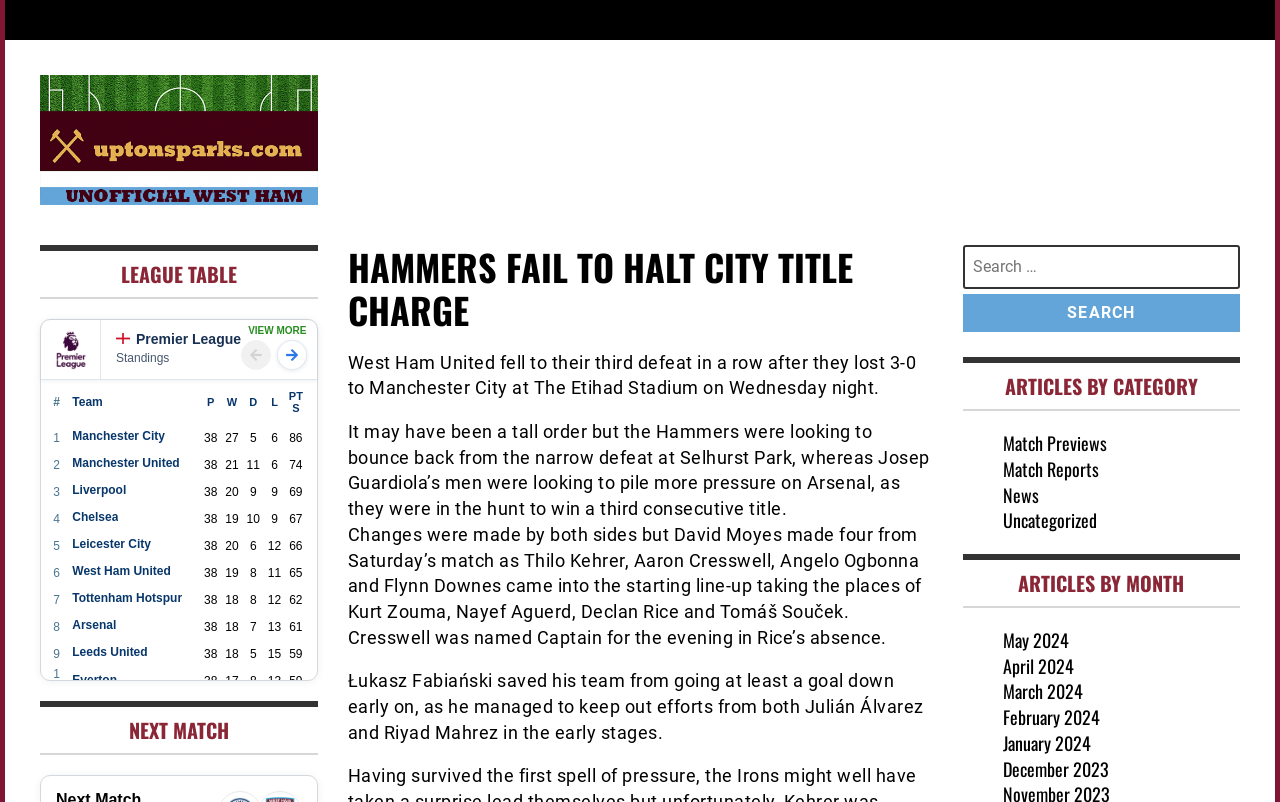Can you pinpoint the bounding box coordinates for the clickable element required for this instruction: "Click on the UptonSparks link"? The coordinates should be four float numbers between 0 and 1, i.e., [left, top, right, bottom].

[0.031, 0.094, 0.248, 0.255]